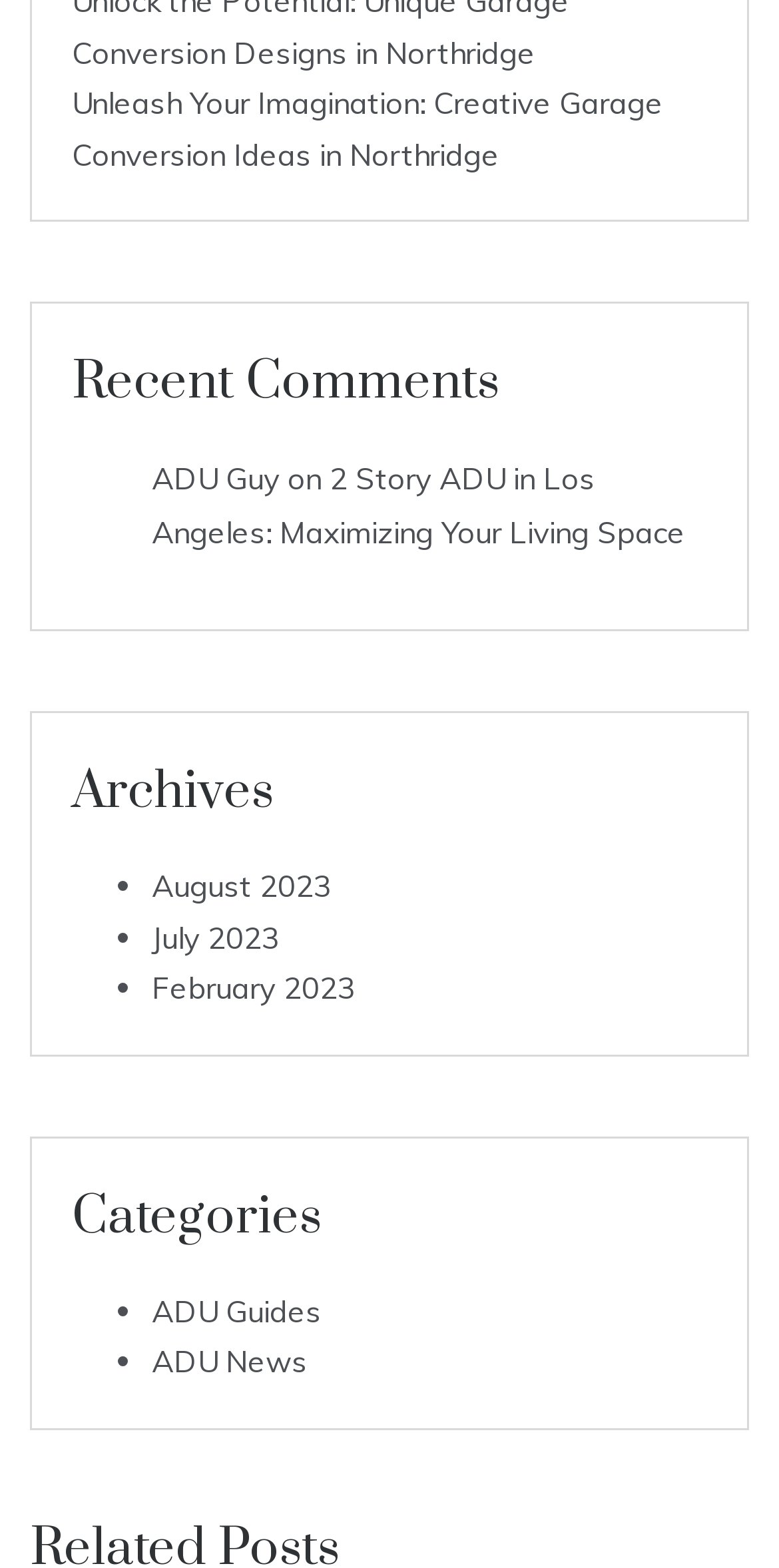Using the information shown in the image, answer the question with as much detail as possible: What is the most recent month listed in the archives?

The most recent month can be found by looking at the link elements that are children of the 'Archives' heading element. The first link element is 'August 2023', which is the most recent month.